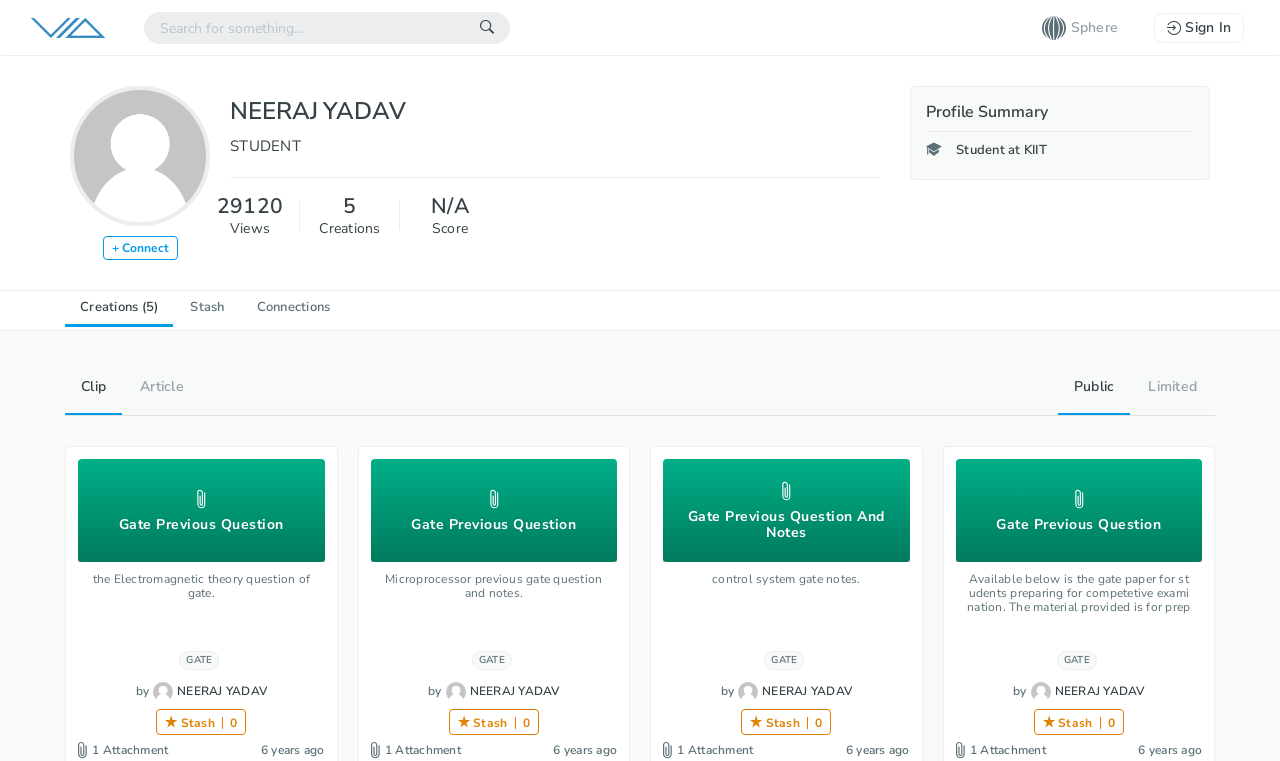Give a concise answer using one word or a phrase to the following question:
How many creations does the person have?

5